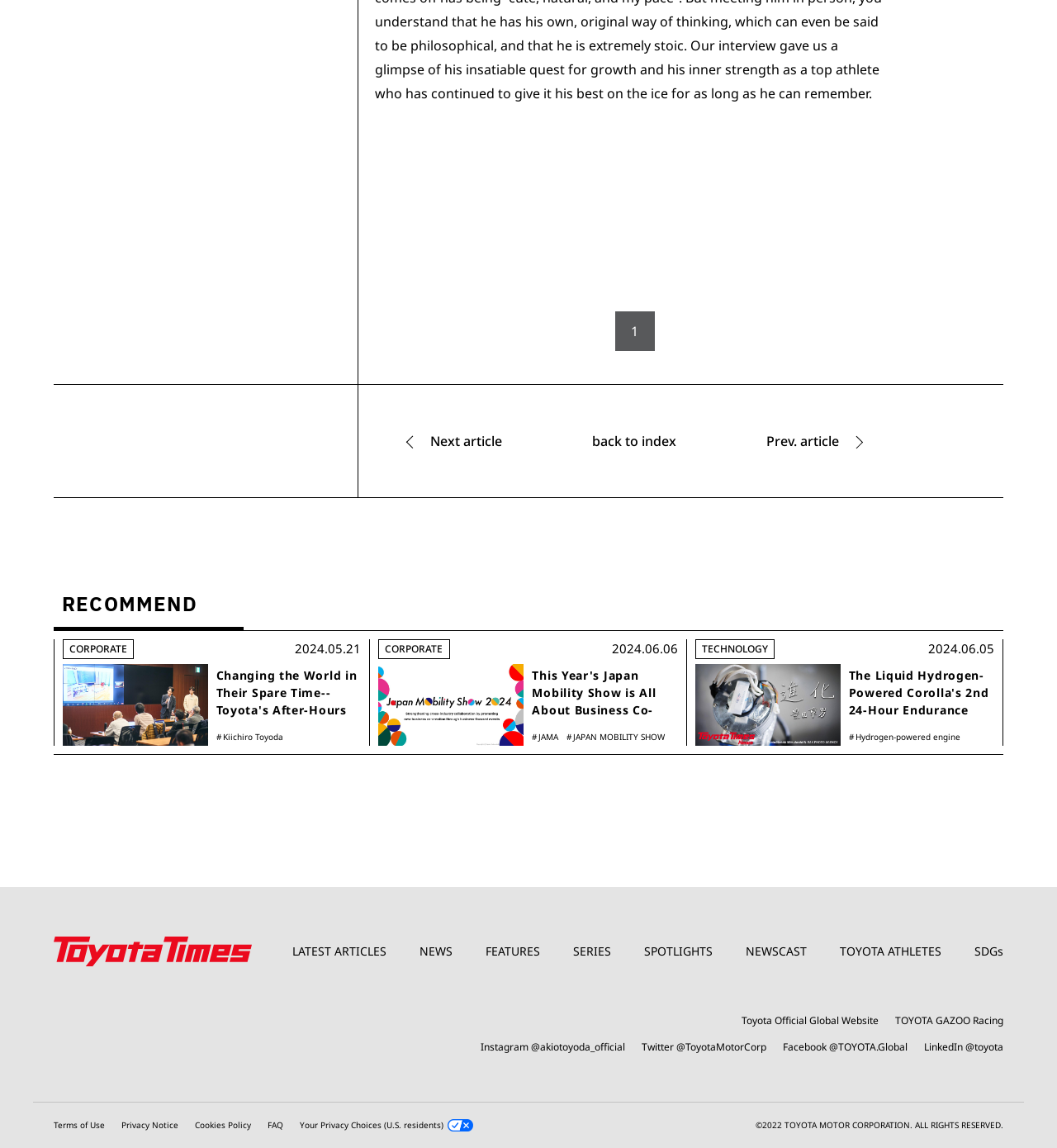Extract the bounding box coordinates for the UI element described as: "Make ever-better cars".

[0.803, 0.659, 0.892, 0.669]